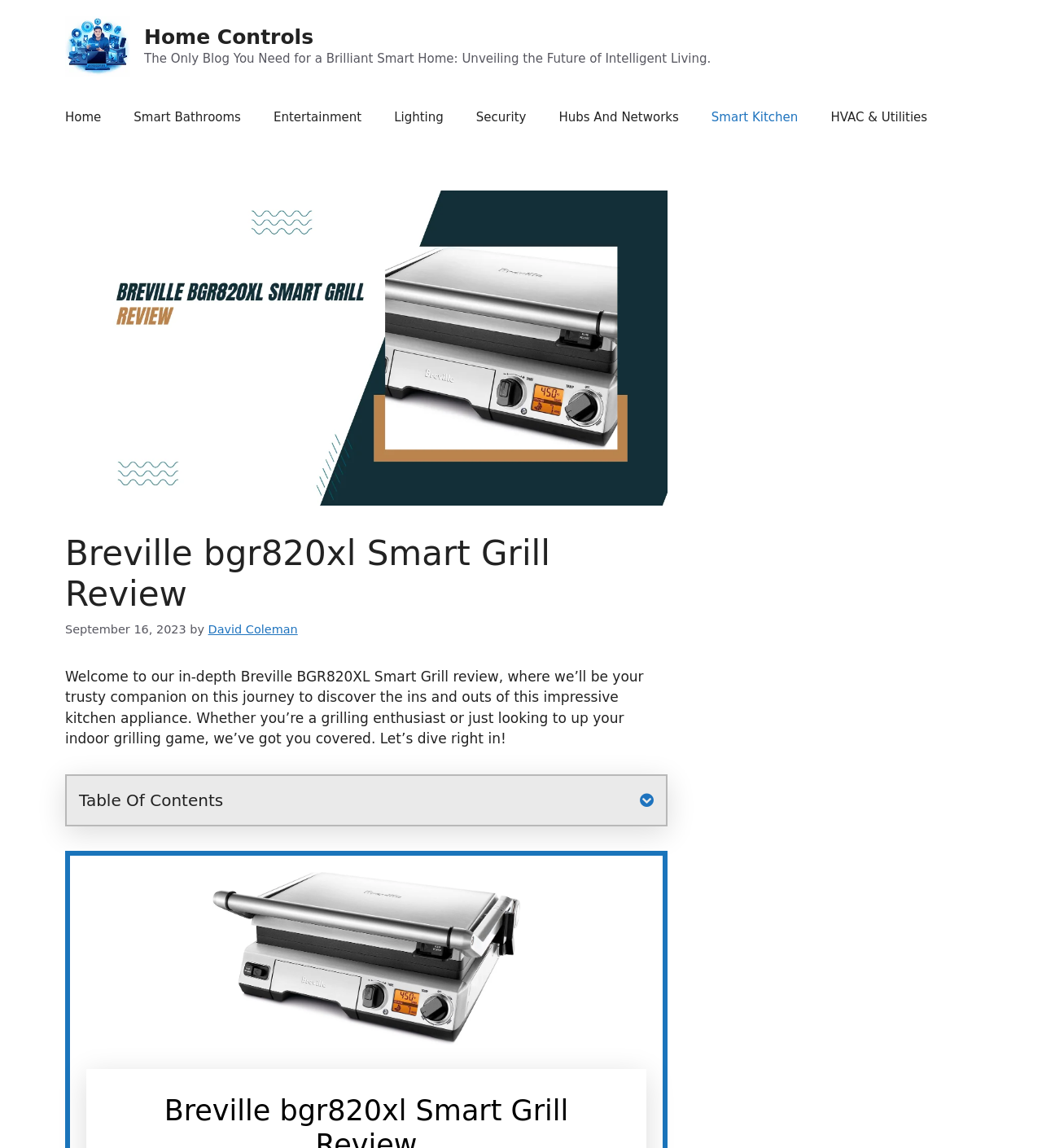Explain the webpage in detail, including its primary components.

This webpage is a review of the Breville BGR820XL Smart Grill. At the top, there is a banner with a link to "Home Controls" and an image with the same label. Below the banner, there is a navigation menu with 8 links to different categories, including "Home", "Smart Bathrooms", "Entertainment", and more.

The main content of the page is divided into sections. The first section has a heading that matches the title of the review, "Breville BGR820XL Smart Grill Review", accompanied by a timestamp and the author's name, David Coleman. Below the heading, there is a brief introduction to the review, which explains that it will cover the features and performance of the grill.

To the right of the introduction, there is a table of contents with a toggle button. Below the introduction, there is a large image of the grill, which takes up most of the width of the page. The image is followed by a figure with another image of the grill, which is slightly smaller.

On the right side of the page, there is a complementary section that takes up about a quarter of the page's width. It does not contain any notable content. Overall, the page has a clean layout, with clear headings and concise text, making it easy to navigate and read.